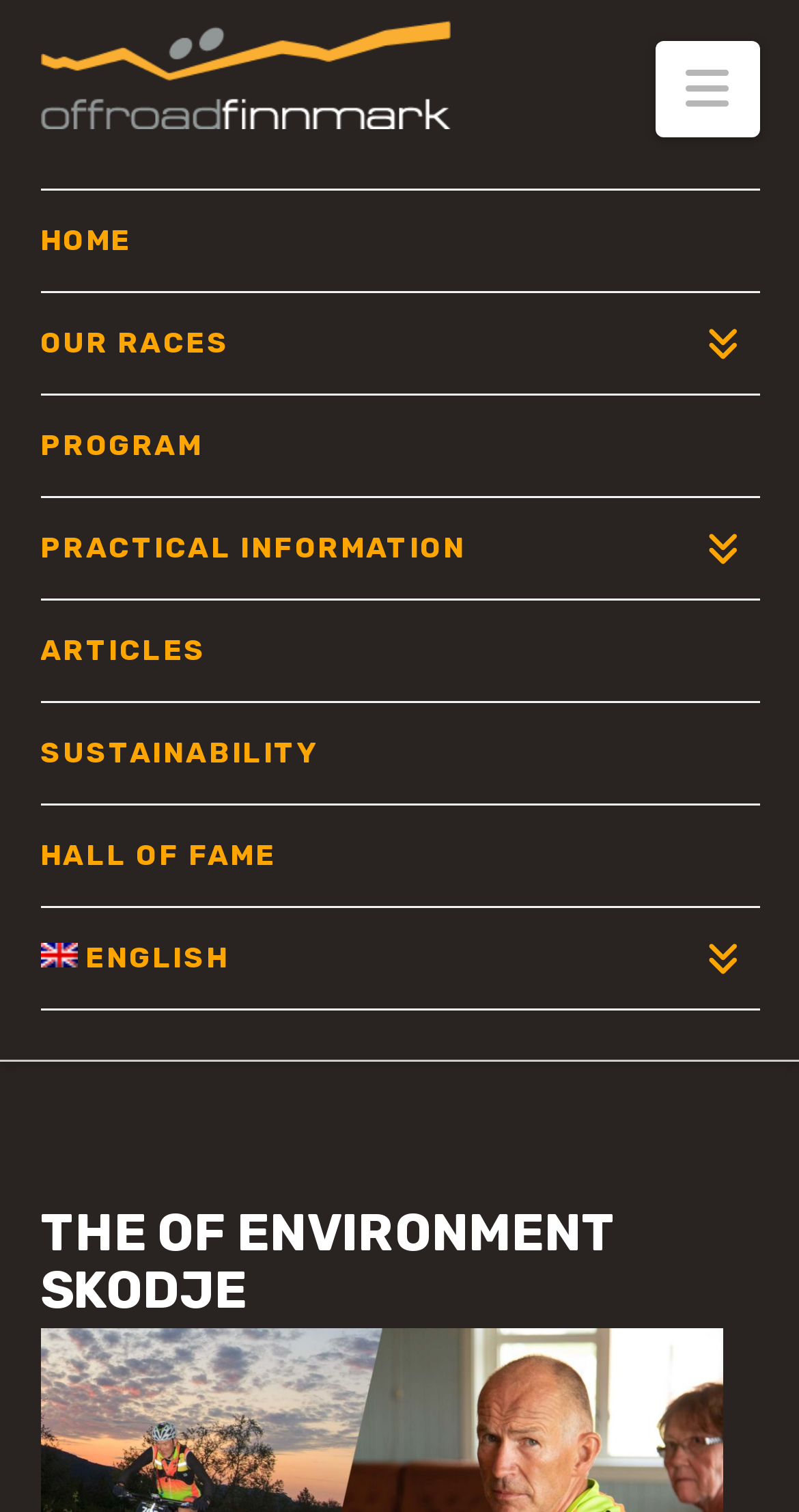How many navigation links are there?
Please analyze the image and answer the question with as much detail as possible.

There are 7 navigation links, which are 'HOME', 'OUR RACES', 'PROGRAM', 'PRACTICAL INFORMATION', 'ARTICLES', 'SUSTAINABILITY', and 'HALL OF FAME'.